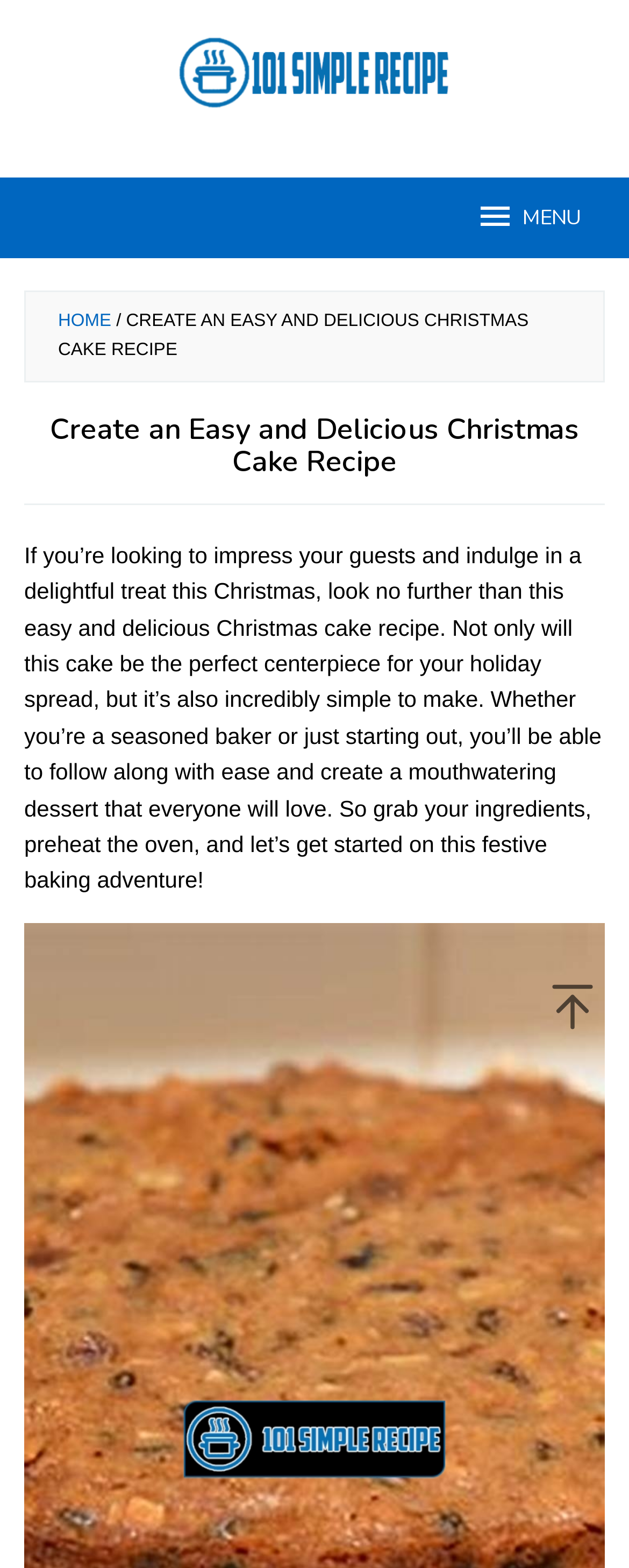Refer to the element description MENU and identify the corresponding bounding box in the screenshot. Format the coordinates as (top-left x, top-left y, bottom-right x, bottom-right y) with values in the range of 0 to 1.

[0.756, 0.113, 0.923, 0.165]